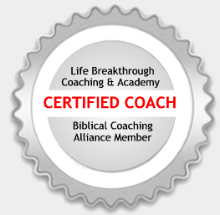Carefully observe the image and respond to the question with a detailed answer:
How many affiliations are mentioned?

Two circles of smaller text indicating affiliations are mentioned, which are 'Life Breakthrough Coaching & Academy' and 'Biblical Coaching Alliance Member'.